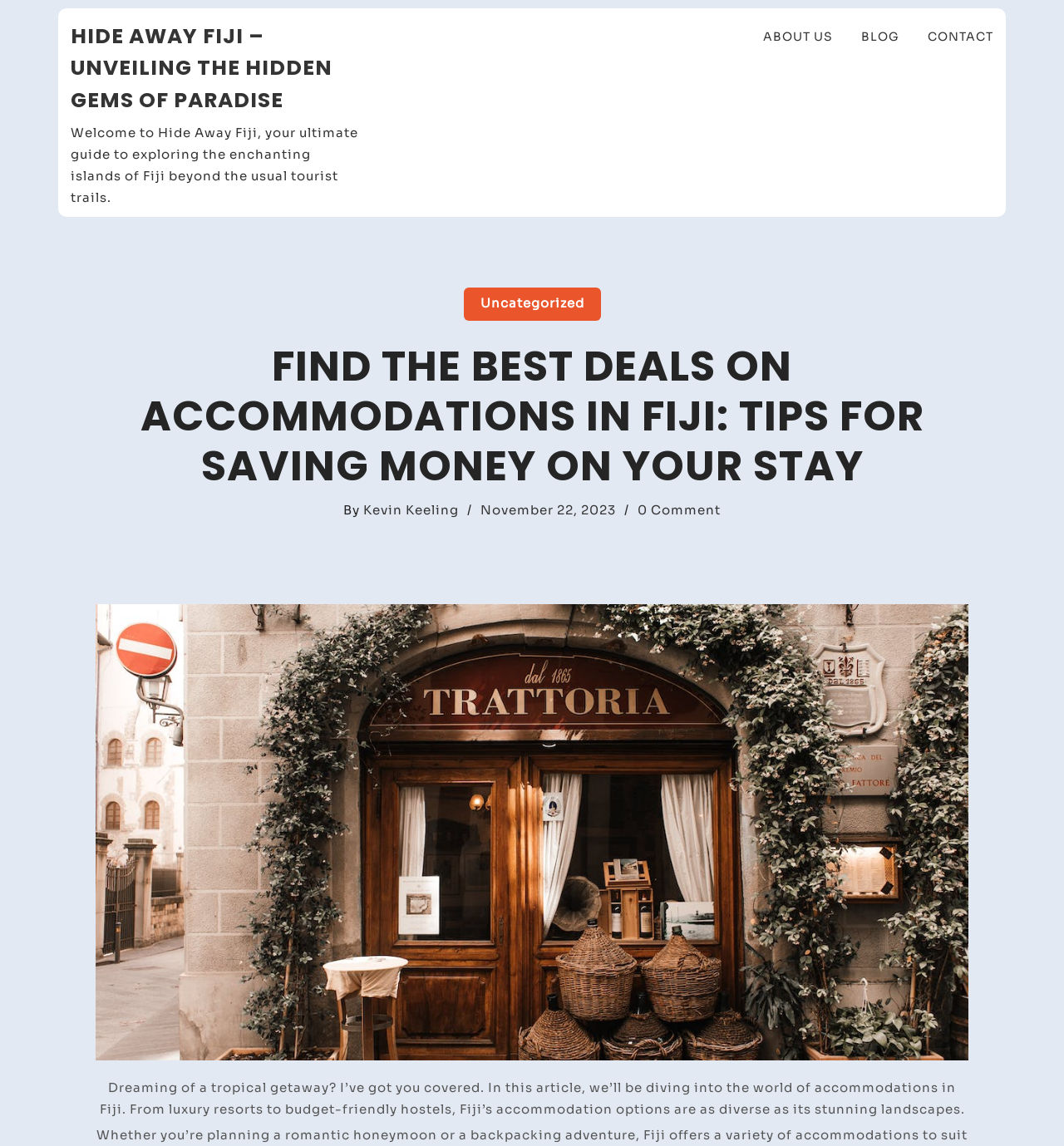Determine the bounding box coordinates of the clickable element necessary to fulfill the instruction: "Contact Hide Away Fiji". Provide the coordinates as four float numbers within the 0 to 1 range, i.e., [left, top, right, bottom].

[0.852, 0.011, 0.934, 0.054]